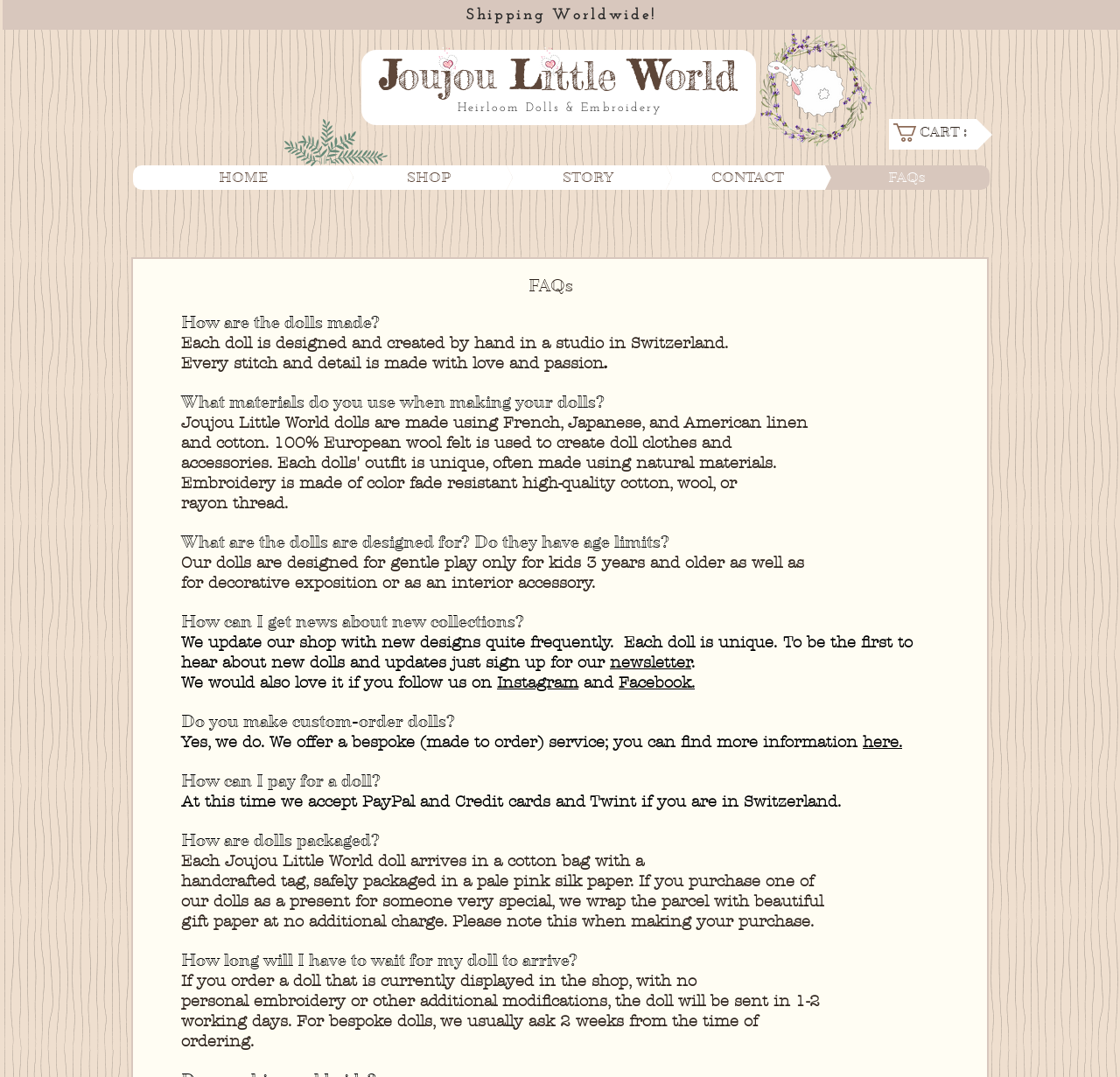Determine the coordinates of the bounding box that should be clicked to complete the instruction: "Click on the 'Instagram' link". The coordinates should be represented by four float numbers between 0 and 1: [left, top, right, bottom].

[0.444, 0.626, 0.516, 0.643]